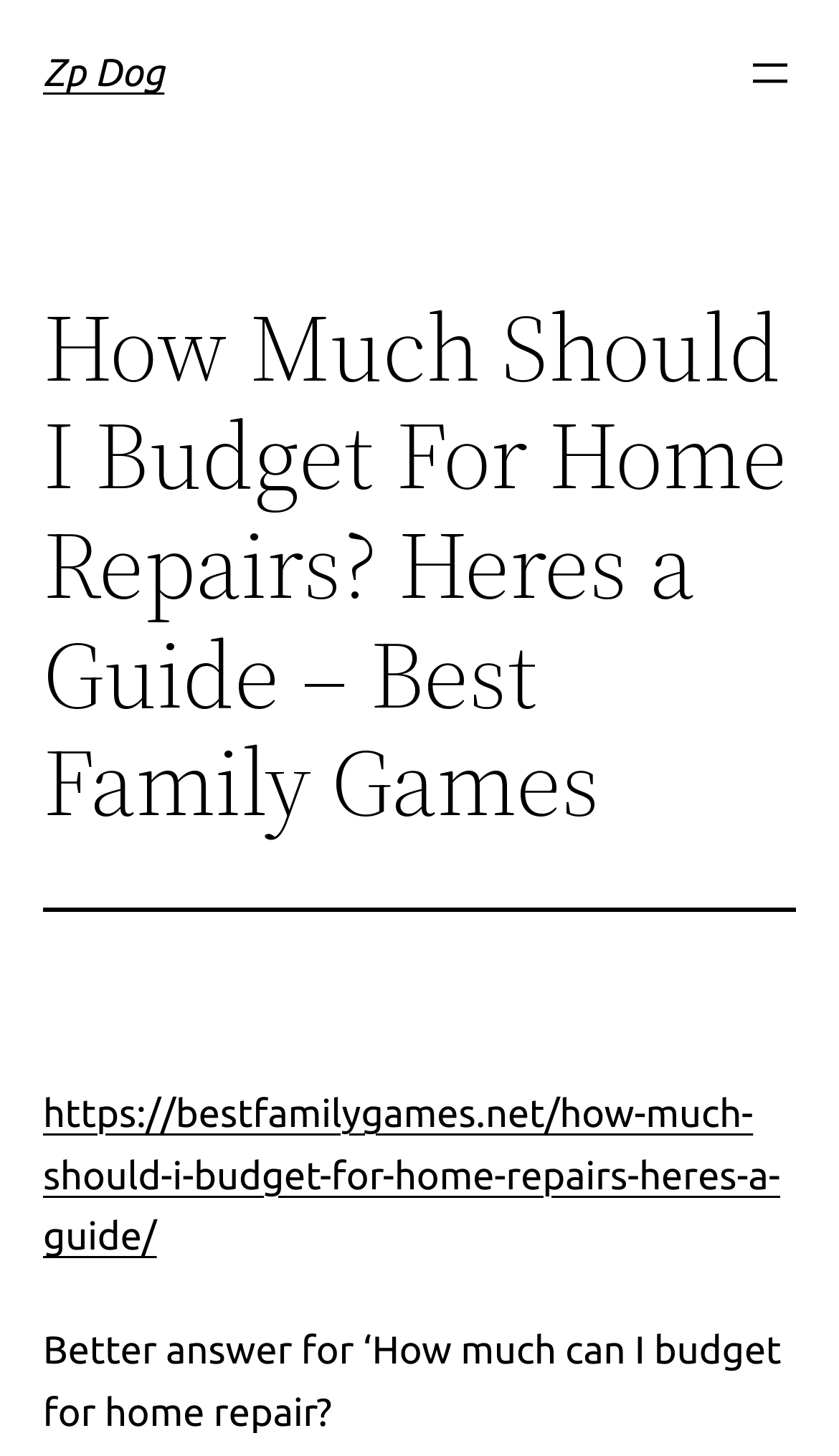Generate a comprehensive caption for the webpage you are viewing.

The webpage is about budgeting for home repairs, with a focus on emergency funds. At the top left, there is a heading "Zp Dog" which is also a link. To the right of this heading, there is a button labeled "Open menu" that triggers a dialog popup. 

Below the "Zp Dog" heading, there is a larger heading that spans almost the entire width of the page, titled "How Much Should I Budget For Home Repairs? Heres a Guide – Best Family Games". 

Underneath this heading, there is a horizontal separator line. Below the separator, there is a link to the current webpage, taking up about half of the page's width. 

At the bottom of the page, there is a paragraph of text that summarizes the content, stating "Better answer for ‘How much can I budget for home repair? Reserve the funds for home repairs in case of emergency. It is vital because emergencies in nature, call".